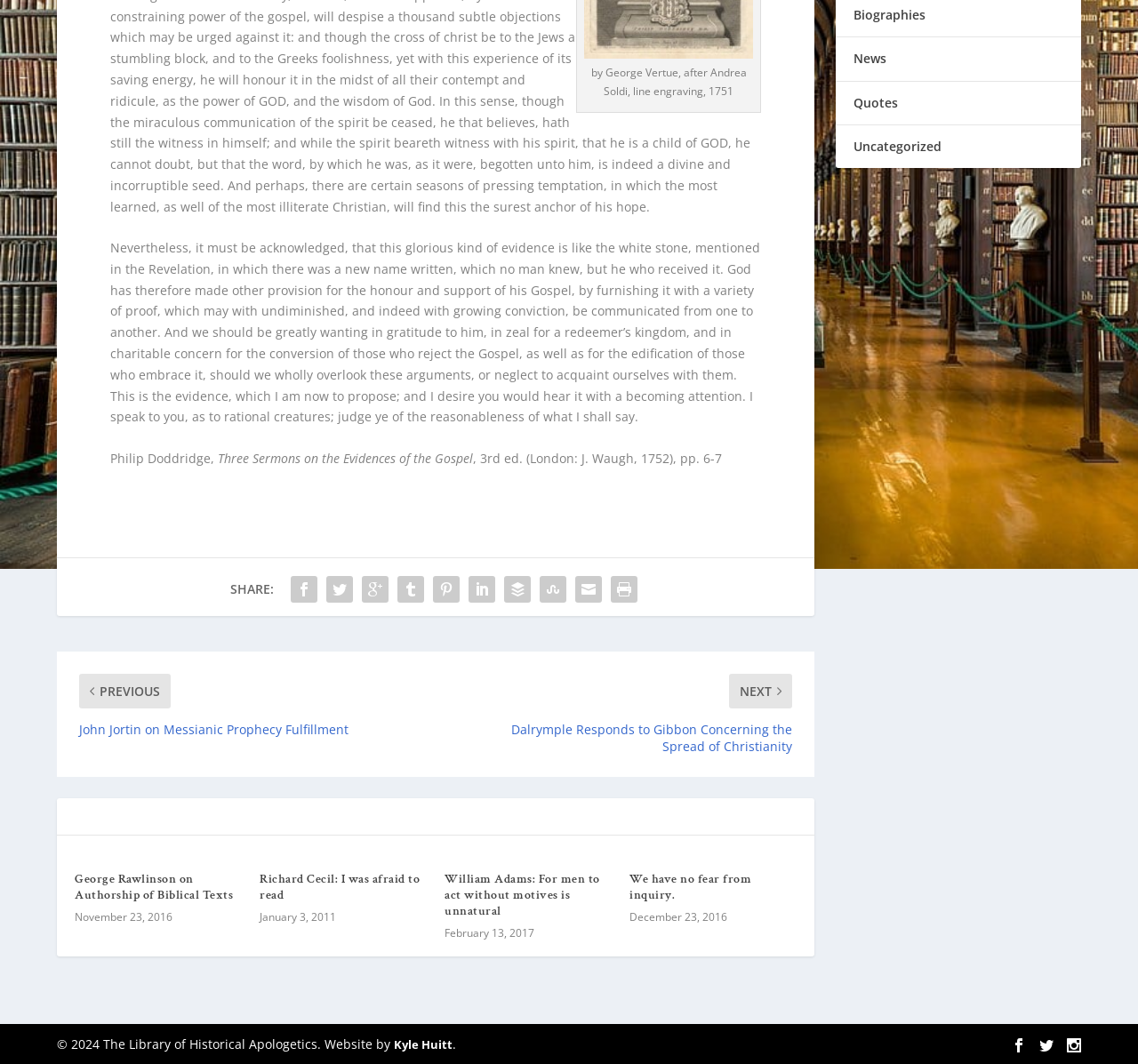Give the bounding box coordinates for the element described as: "Kyle Huitt".

[0.346, 0.973, 0.398, 0.989]